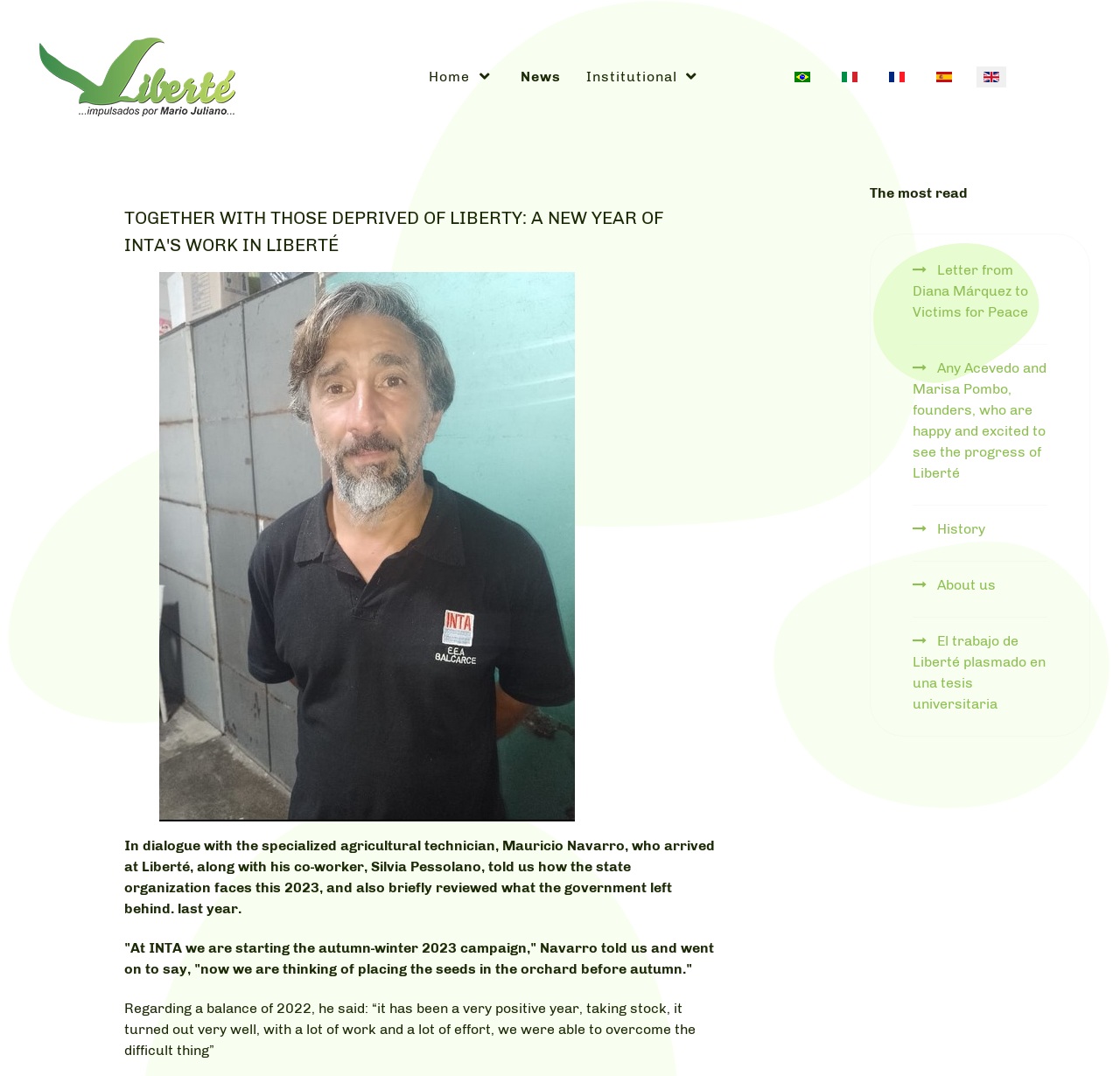Identify and provide the title of the webpage.

TOGETHER WITH THOSE DEPRIVED OF LIBERTY: A NEW YEAR OF INTA'S WORK IN LIBERTÉ